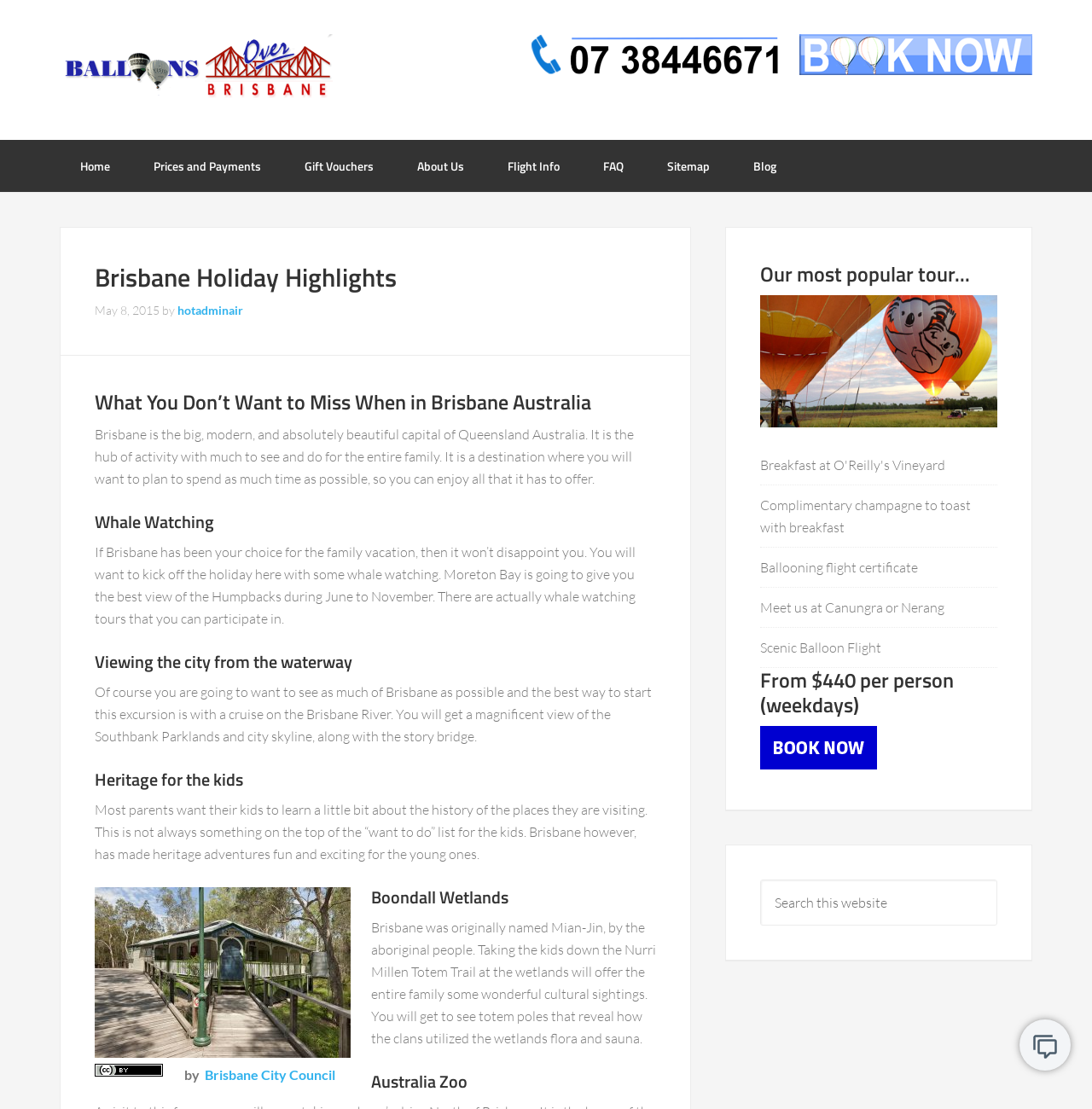Specify the bounding box coordinates of the element's region that should be clicked to achieve the following instruction: "Read the 'Whale Watching' article". The bounding box coordinates consist of four float numbers between 0 and 1, in the format [left, top, right, bottom].

[0.087, 0.461, 0.601, 0.48]